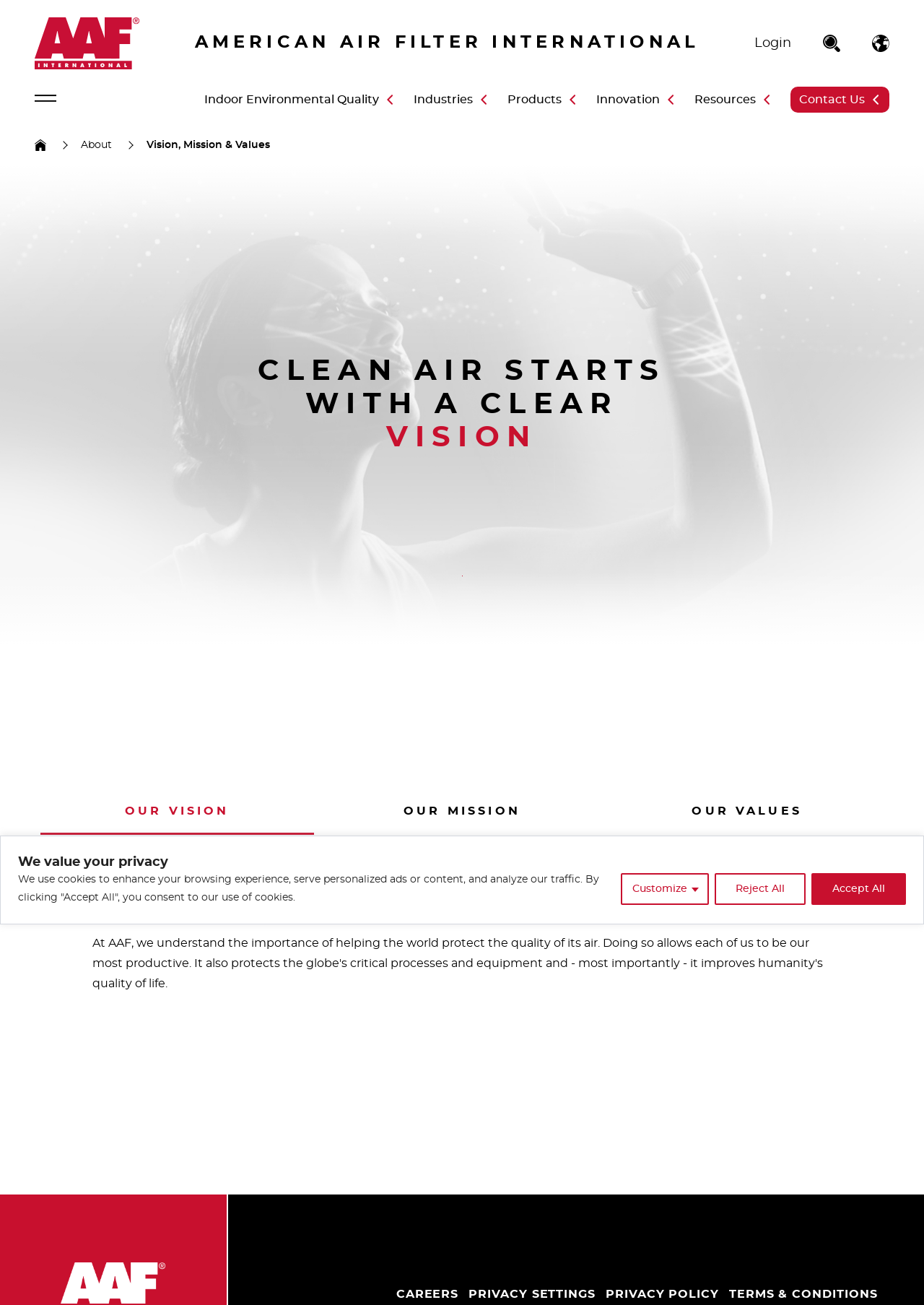Identify the bounding box coordinates of the clickable region required to complete the instruction: "View indoor environmental quality". The coordinates should be given as four float numbers within the range of 0 and 1, i.e., [left, top, right, bottom].

[0.221, 0.068, 0.41, 0.084]